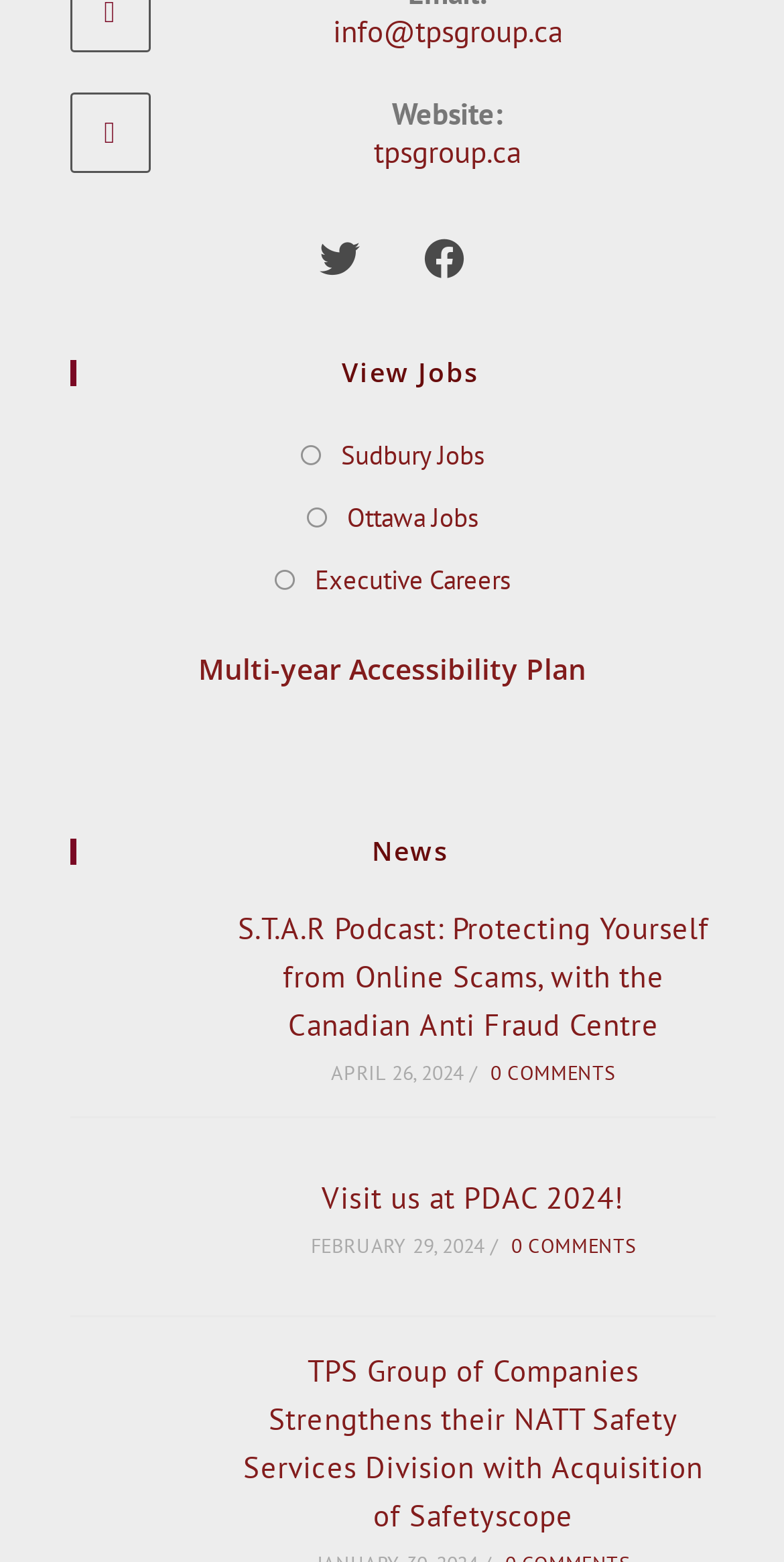Pinpoint the bounding box coordinates for the area that should be clicked to perform the following instruction: "Visit Facebook page".

[0.515, 0.14, 0.618, 0.191]